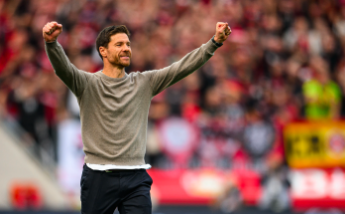Please provide a comprehensive answer to the question below using the information from the image: What is the date of the match?

The caption explicitly mentions the date of the match, which is May 13, 2024, a crucial period in the football calendar.